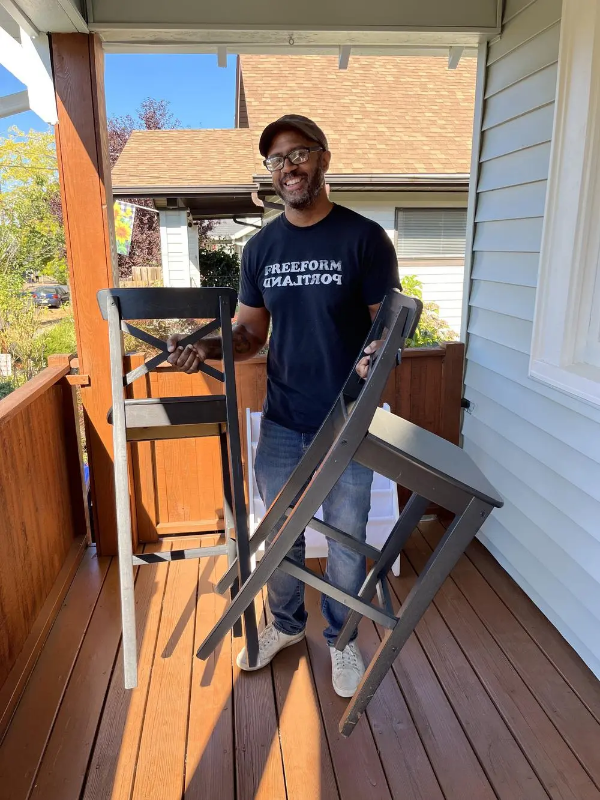Please give a succinct answer using a single word or phrase:
What is the atmosphere of the scene?

Warm and inviting